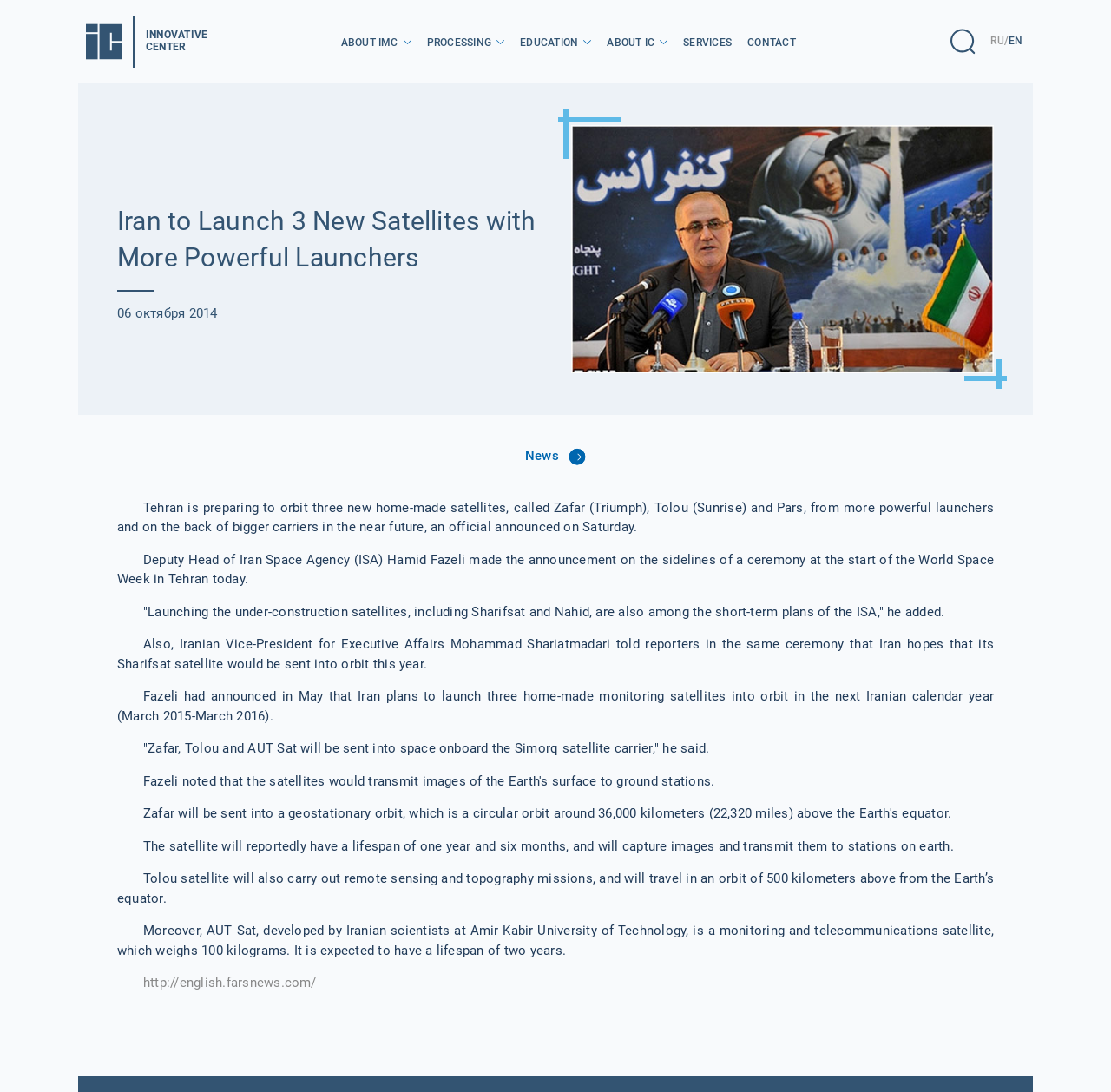What is the lifespan of the AUT Sat?
Using the visual information, respond with a single word or phrase.

Two years